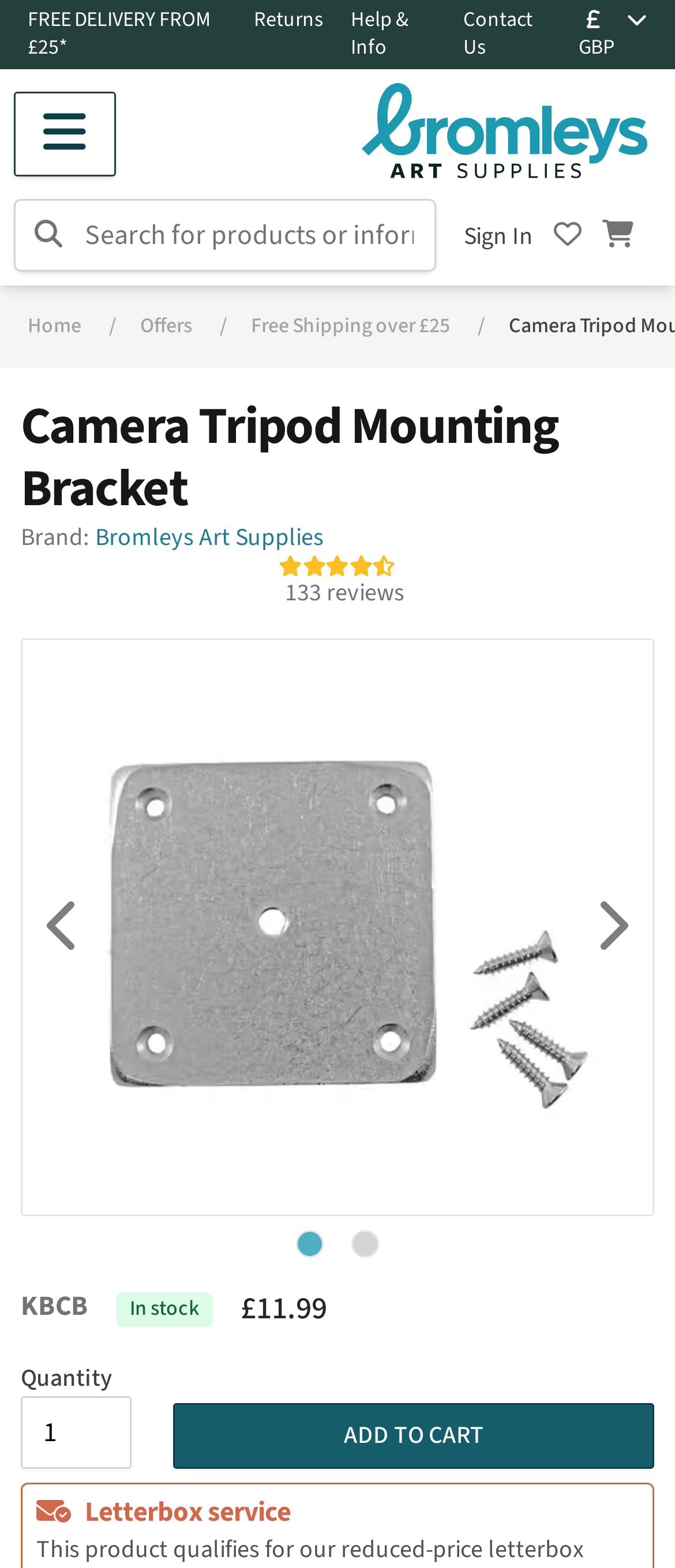What is the minimum quantity that can be ordered?
Please provide a single word or phrase as your answer based on the image.

1